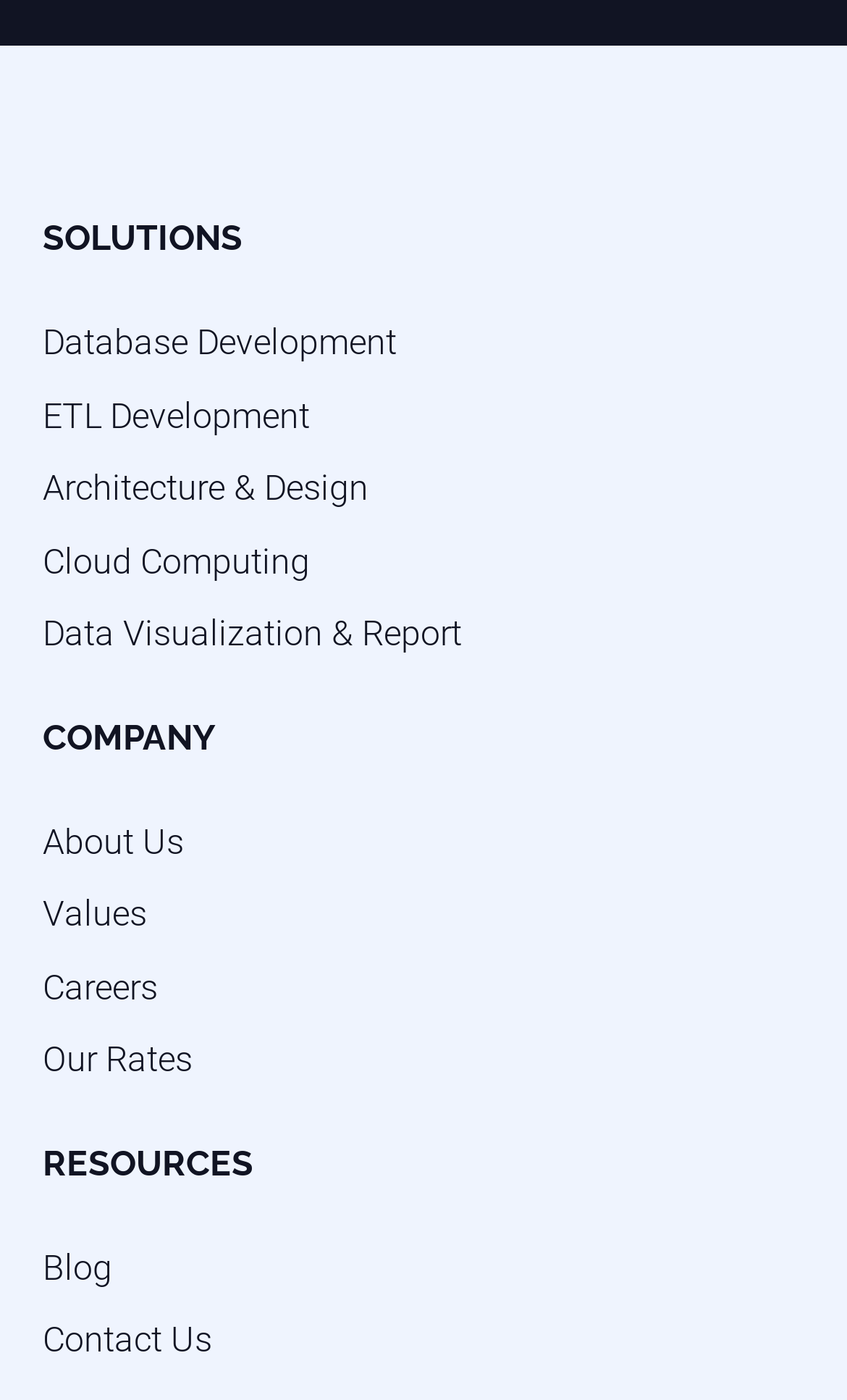Kindly determine the bounding box coordinates of the area that needs to be clicked to fulfill this instruction: "Explore Cloud Computing services".

[0.05, 0.386, 0.365, 0.416]